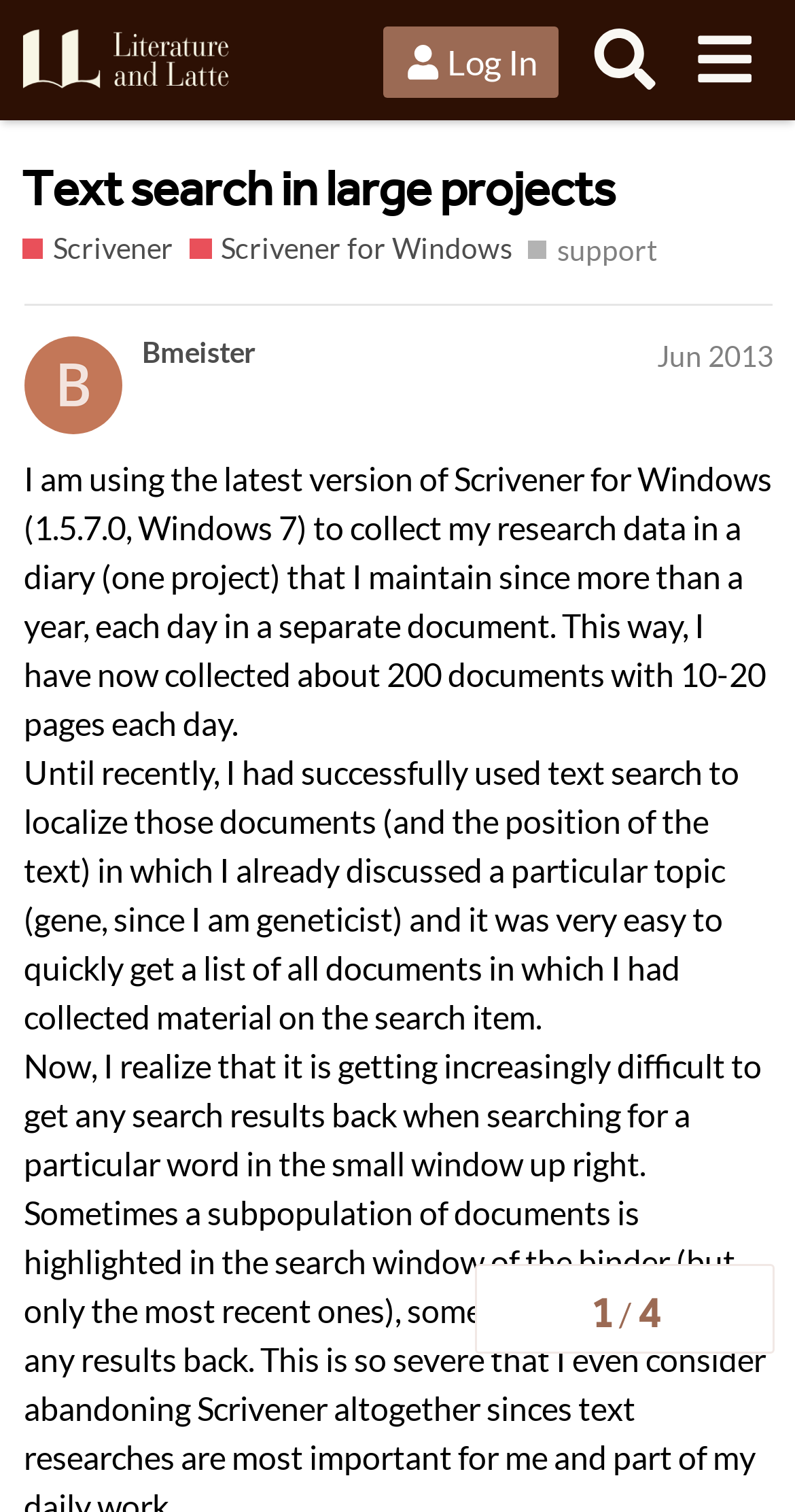Could you locate the bounding box coordinates for the section that should be clicked to accomplish this task: "Check the conclusion of the puncture resistant gloves review".

None